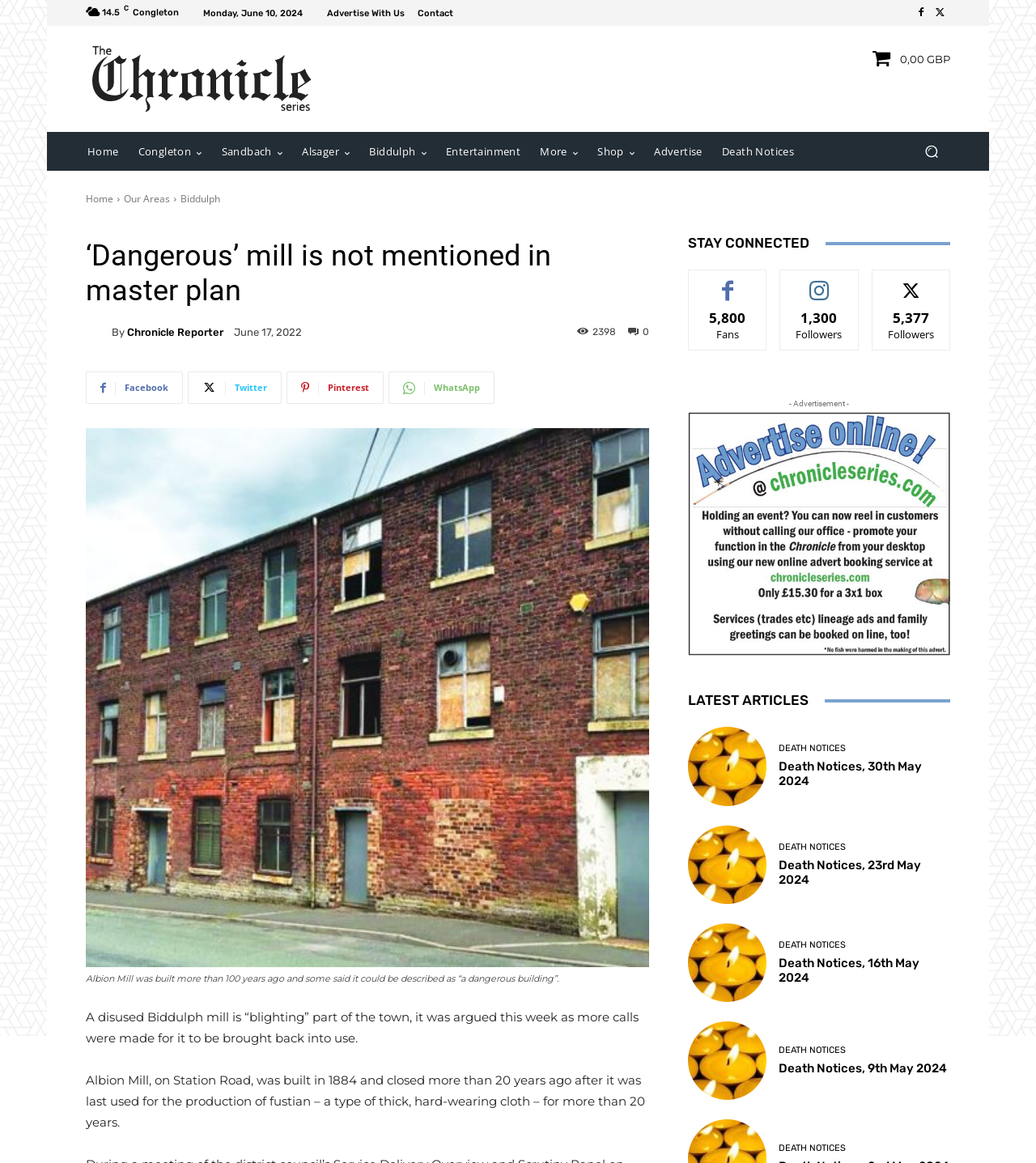Find the bounding box coordinates of the area that needs to be clicked in order to achieve the following instruction: "Click on 'Advertise With Us'". The coordinates should be specified as four float numbers between 0 and 1, i.e., [left, top, right, bottom].

[0.316, 0.007, 0.391, 0.015]